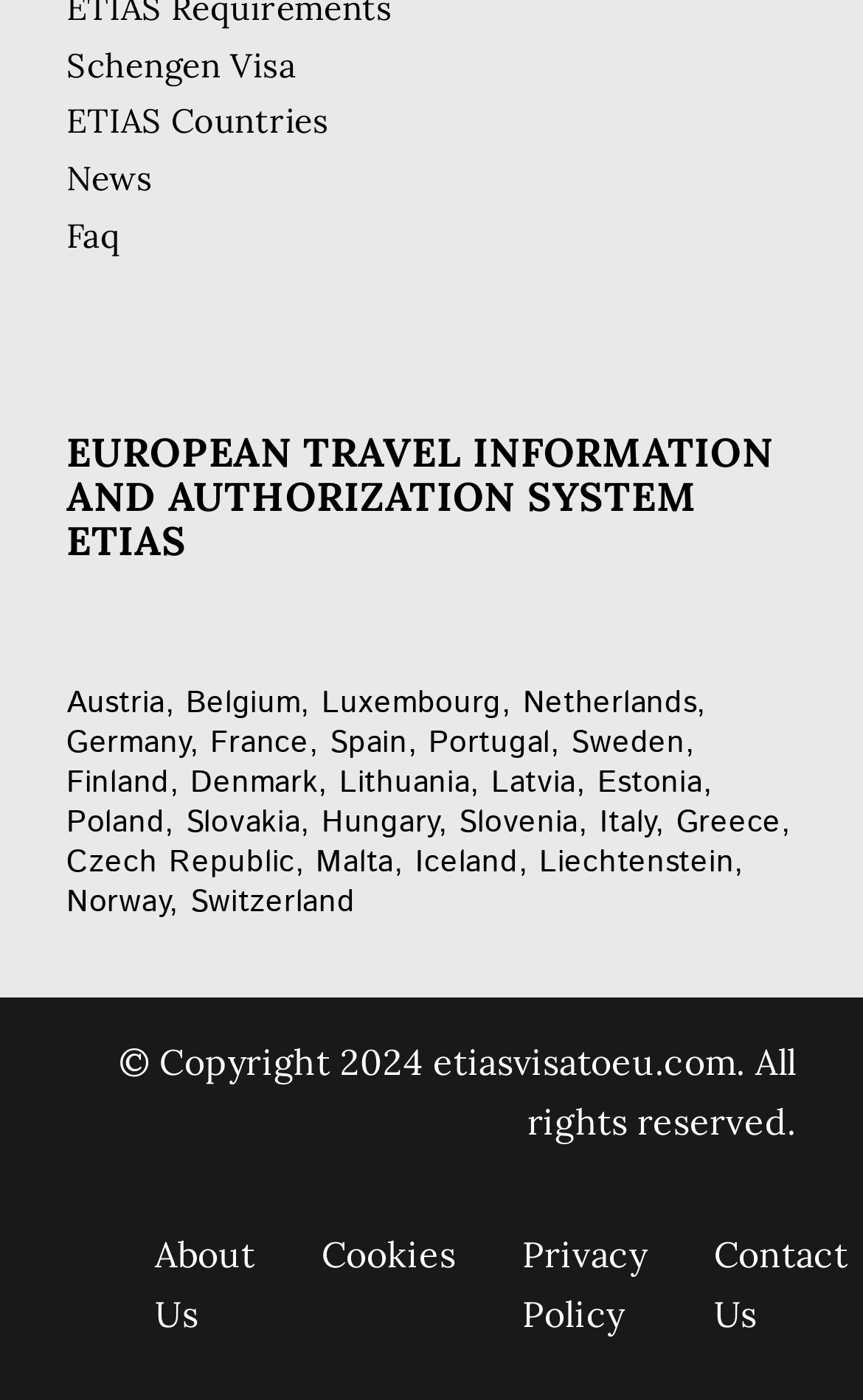Find the bounding box coordinates of the area to click in order to follow the instruction: "Read ETIAS Countries information".

[0.077, 0.072, 0.381, 0.102]